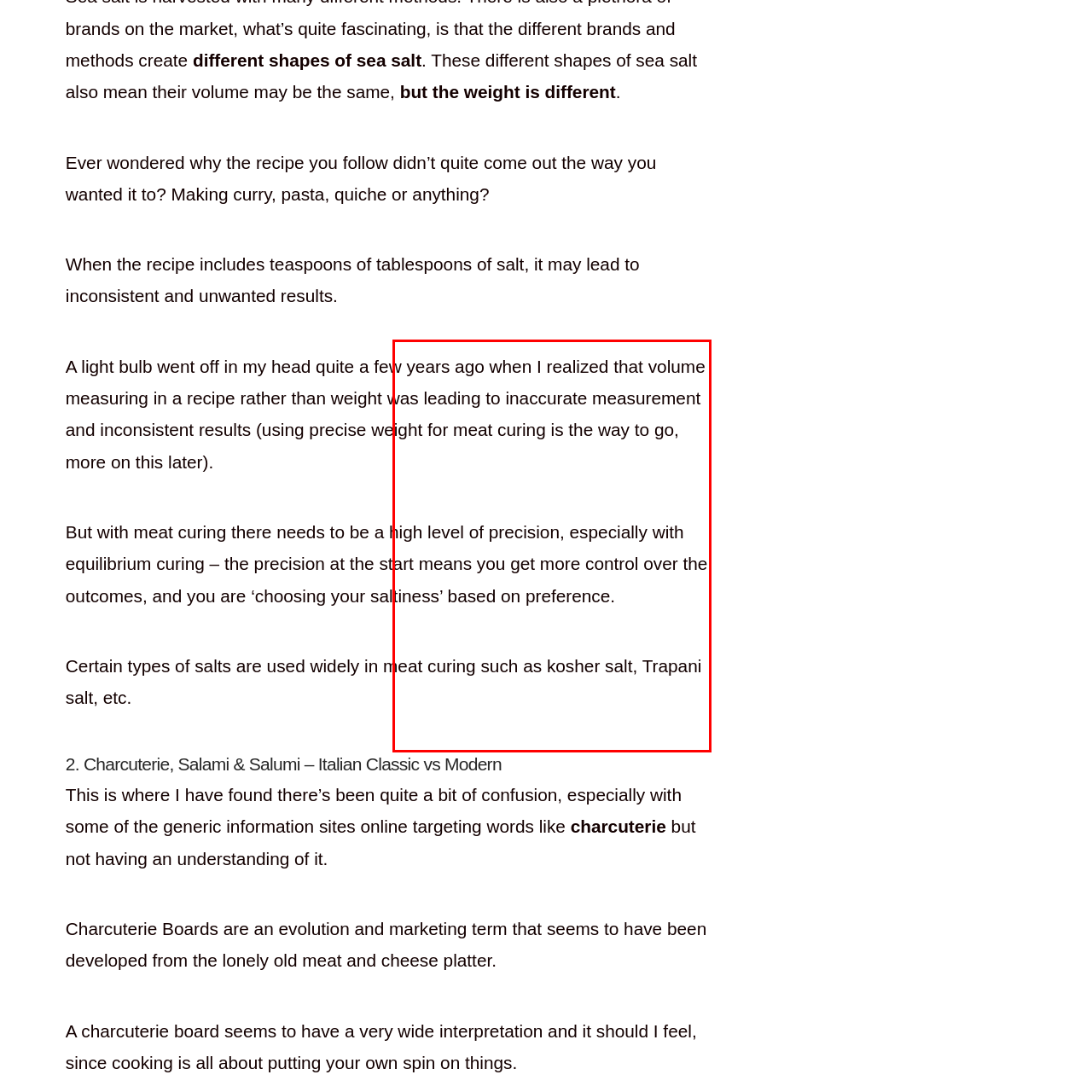What technique is used to enhance the flavors of the meats?
Look at the image enclosed by the red bounding box and give a detailed answer using the visual information available in the image.

According to the caption, the meats have been prepared with meticulous attention to detail, and techniques like salting and curing are used to enhance their flavors, which suggests that these techniques are essential in the preparation of the meats.